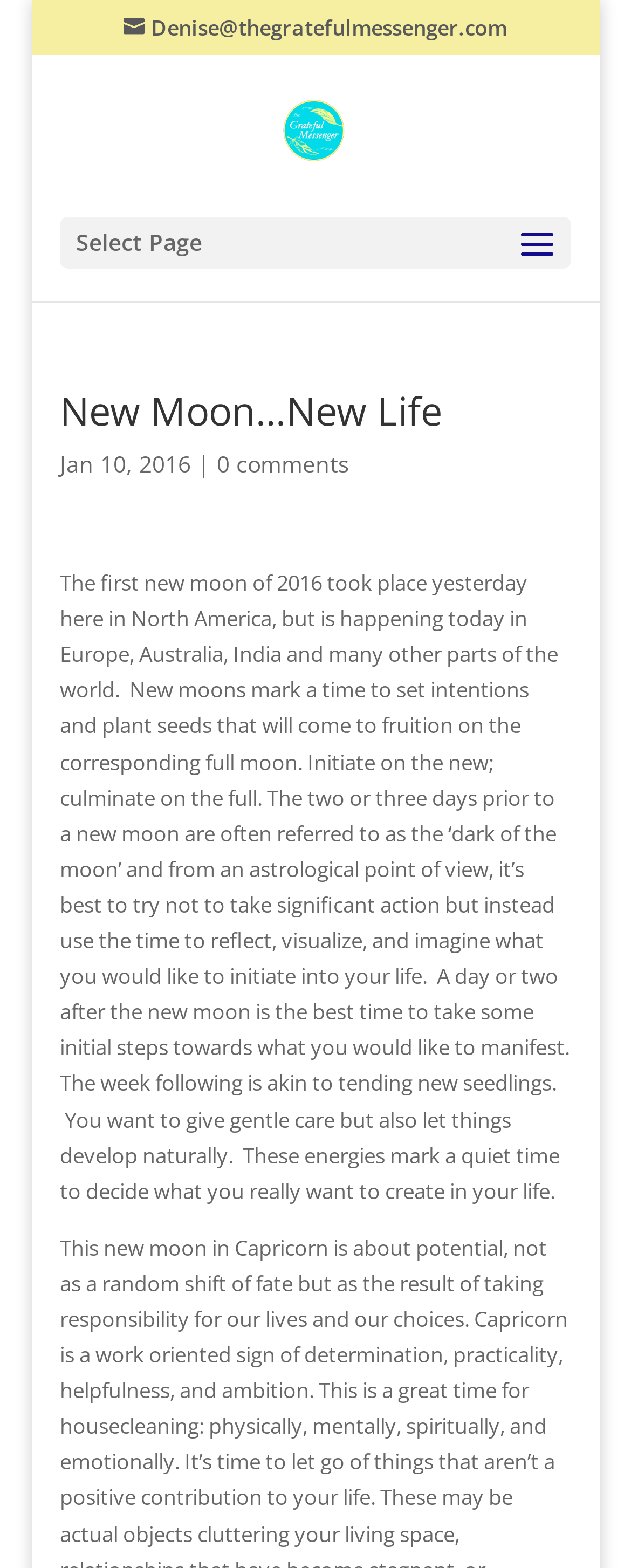What is the purpose of the new moon?
Give a detailed and exhaustive answer to the question.

I found the purpose of the new moon by reading the static text element that explains the significance of new moons, which says 'New moons mark a time to set intentions and plant seeds that will come to fruition on the corresponding full moon'.